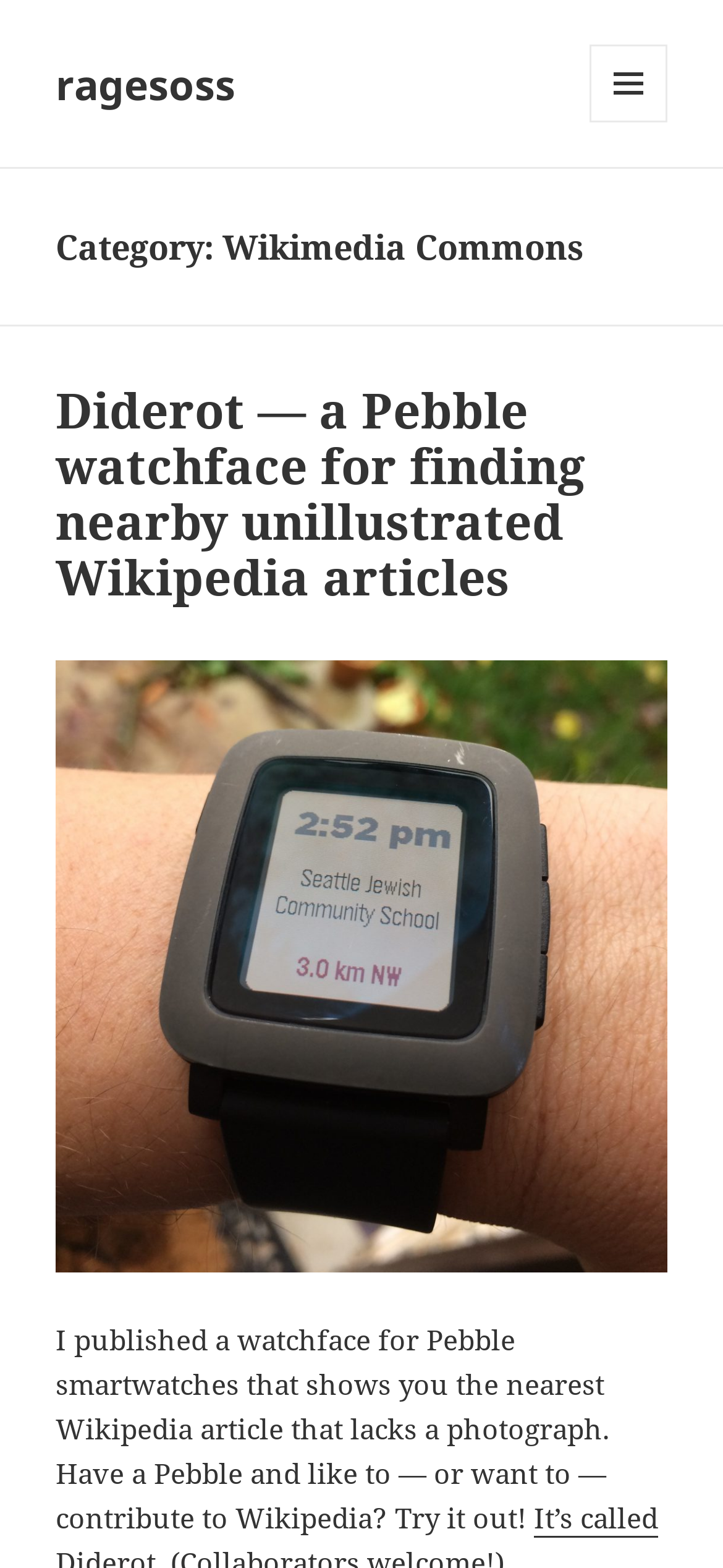What is the name of the Pebble watchface?
Refer to the screenshot and deliver a thorough answer to the question presented.

The name of the Pebble watchface can be found in the heading 'Diderot — a Pebble watchface for finding nearby unillustrated Wikipedia articles' which is a subheading under the main category 'Wikimedia Commons'.